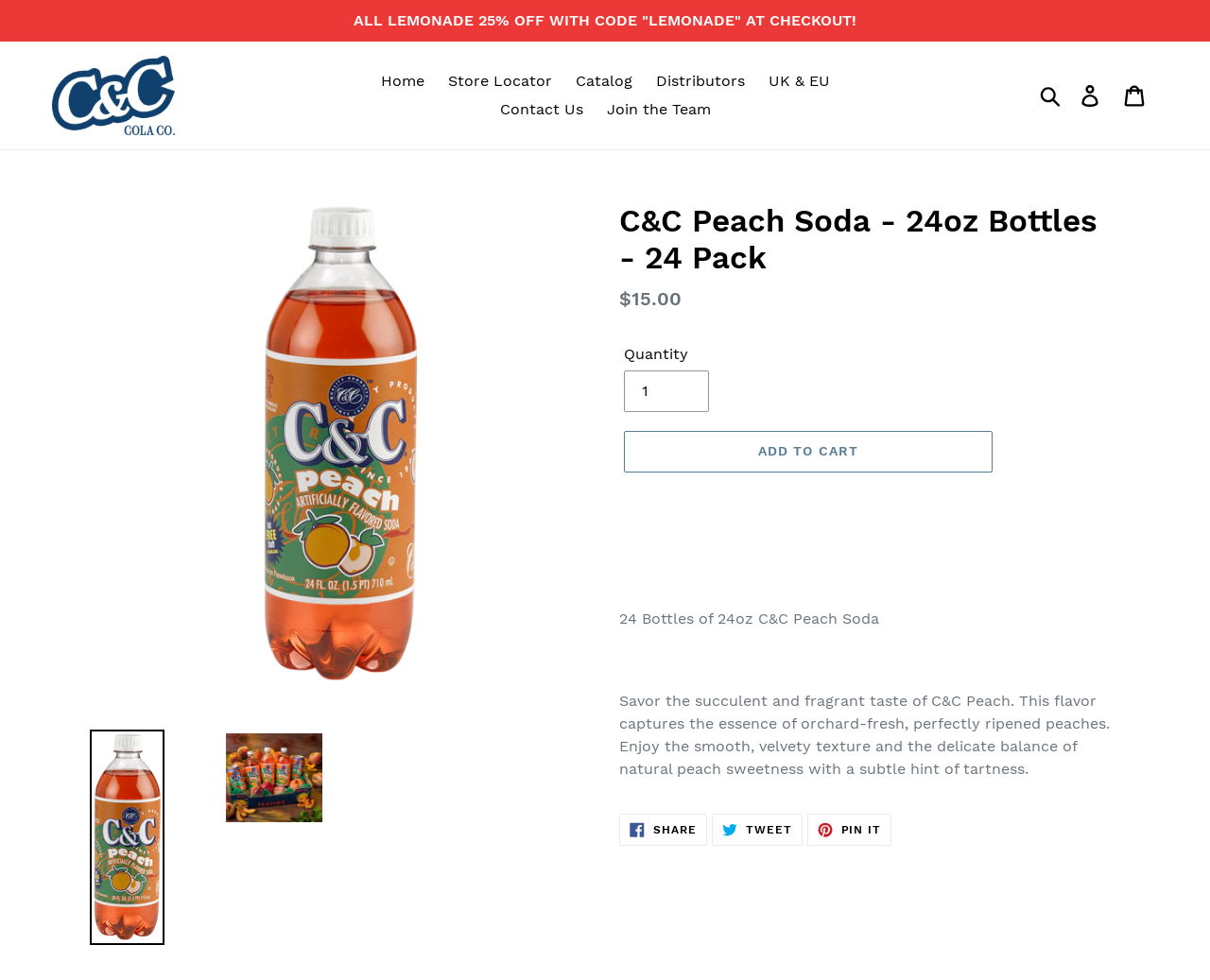Determine the bounding box coordinates of the region that needs to be clicked to achieve the task: "Log in to your account".

[0.884, 0.076, 0.92, 0.119]